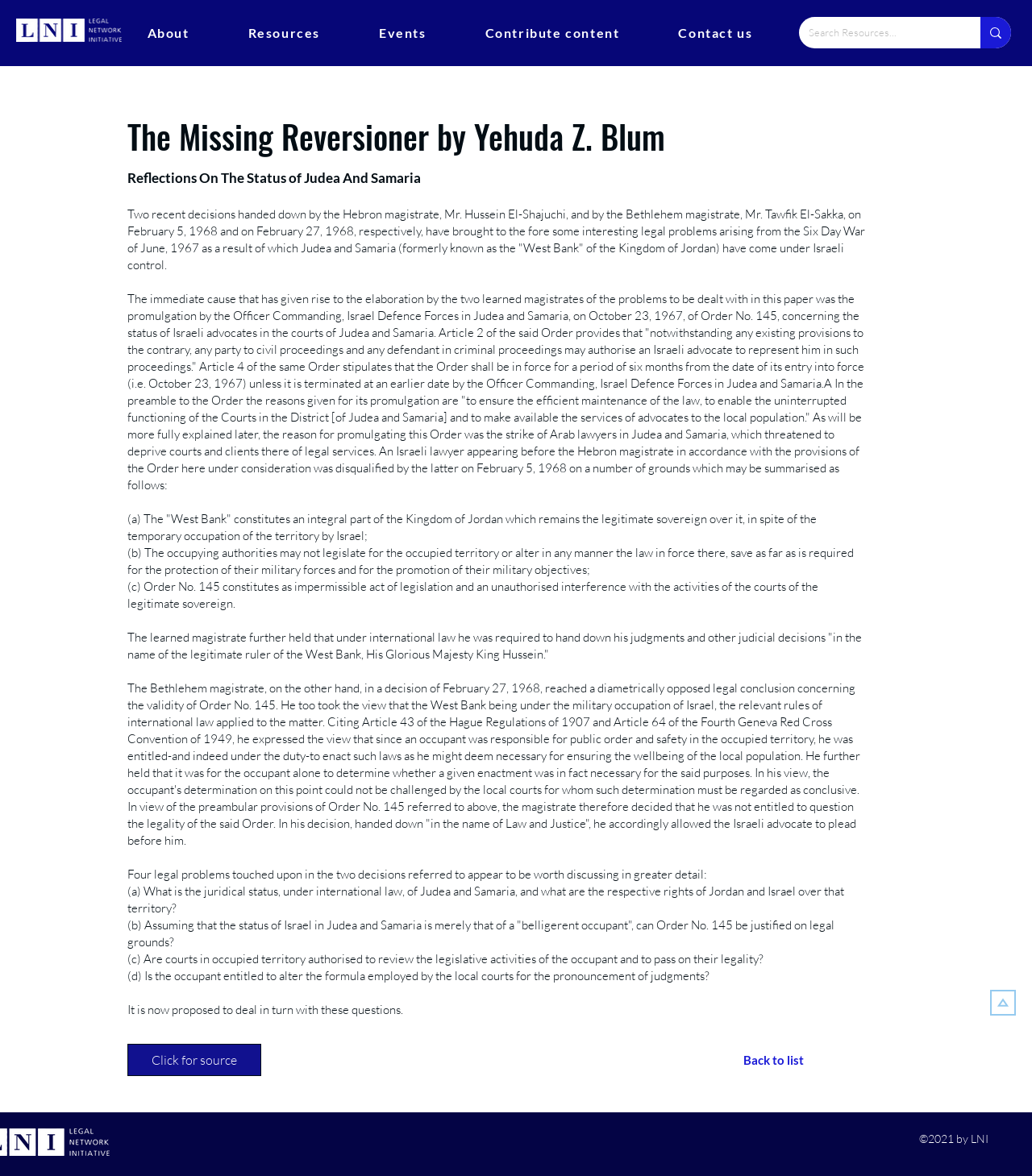Find the bounding box coordinates of the clickable region needed to perform the following instruction: "Go back to the list". The coordinates should be provided as four float numbers between 0 and 1, i.e., [left, top, right, bottom].

[0.72, 0.888, 0.831, 0.915]